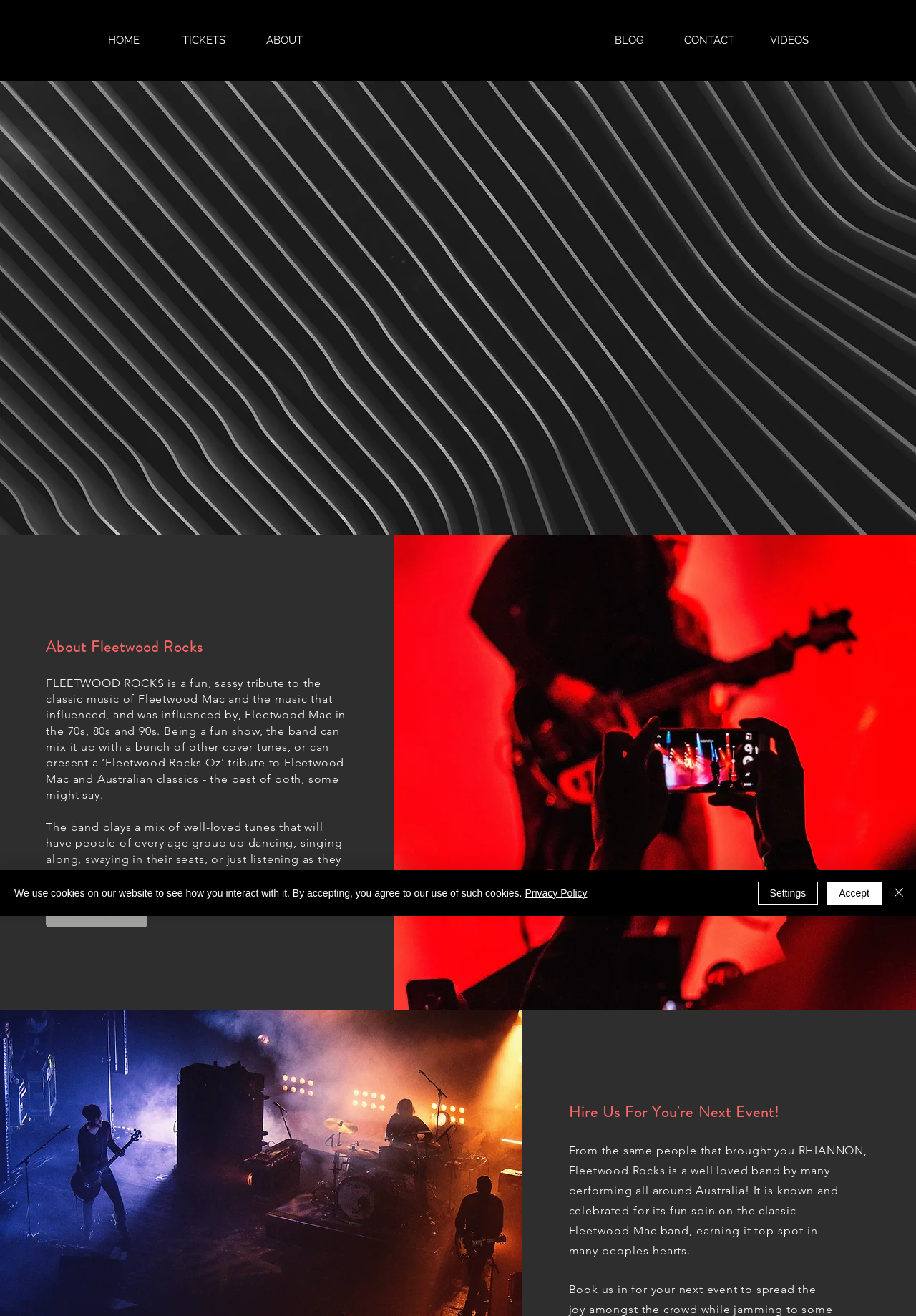Pinpoint the bounding box coordinates of the element that must be clicked to accomplish the following instruction: "Click HOME link". The coordinates should be in the format of four float numbers between 0 and 1, i.e., [left, top, right, bottom].

[0.091, 0.02, 0.179, 0.041]